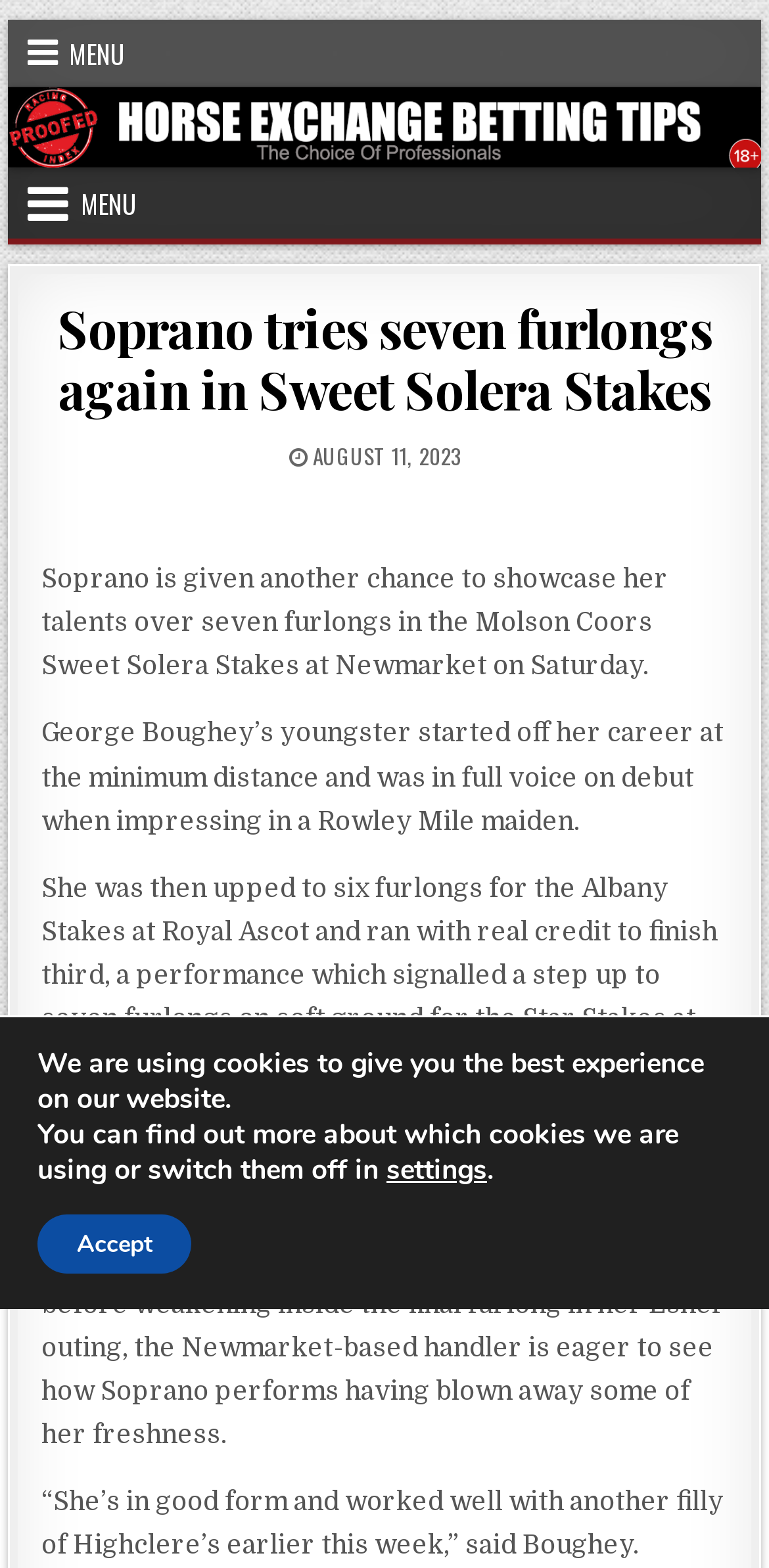Provide a one-word or brief phrase answer to the question:
Who is the trainer of Soprano?

George Boughey